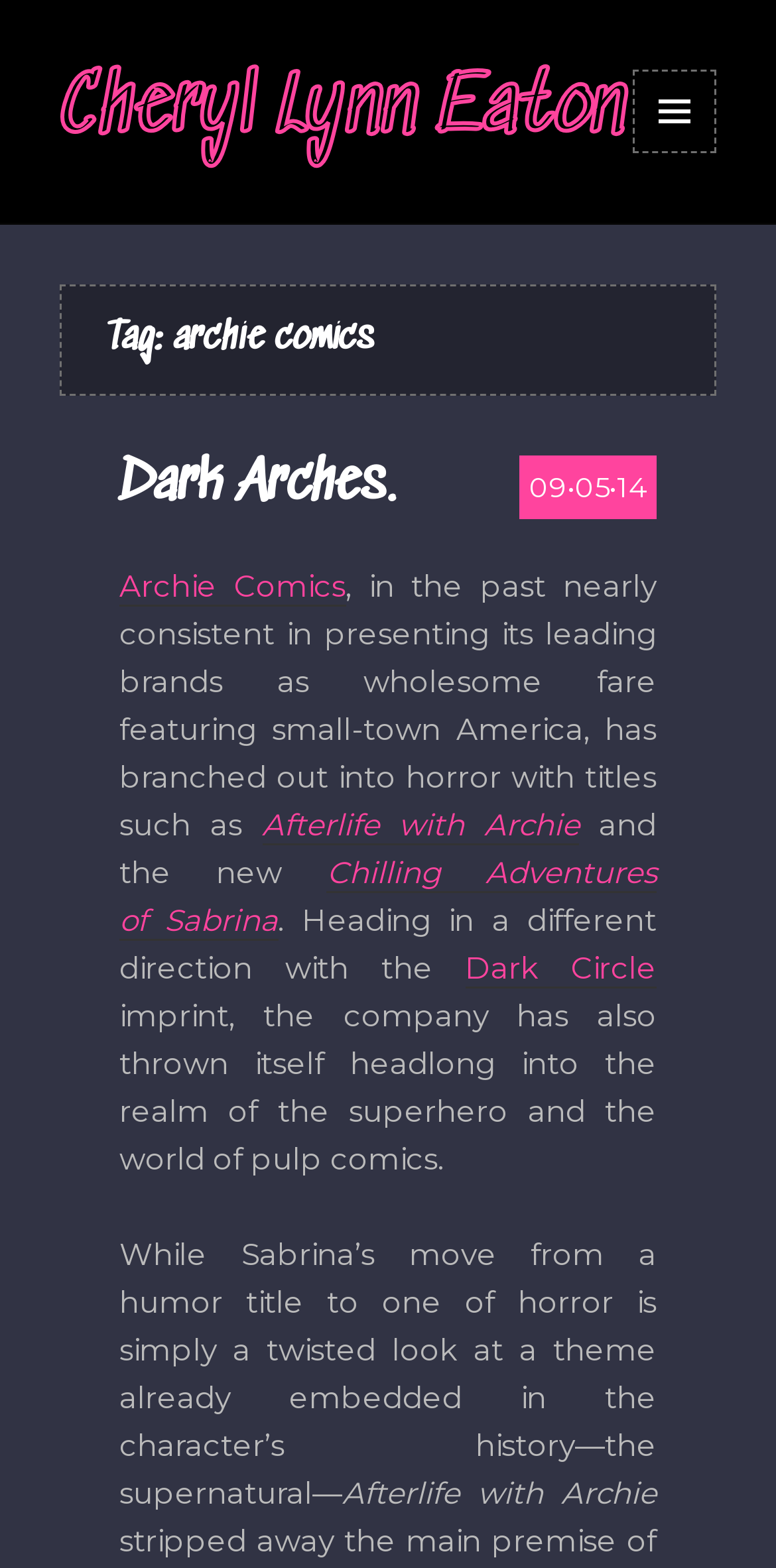Given the element description: "Dark Arches.", predict the bounding box coordinates of the UI element it refers to, using four float numbers between 0 and 1, i.e., [left, top, right, bottom].

[0.154, 0.289, 0.51, 0.329]